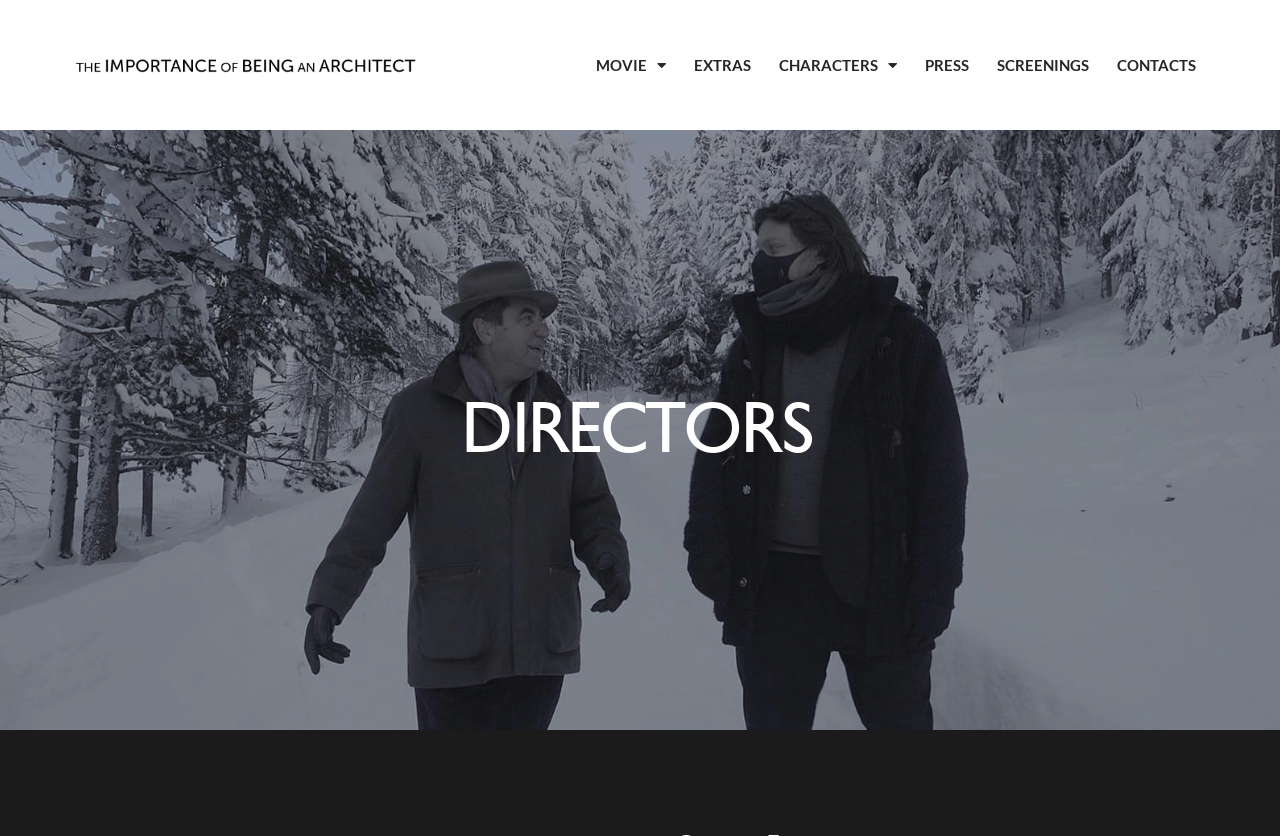Create an in-depth description of the webpage, covering main sections.

The webpage is about directors and their importance in architecture. At the top, there is a row of links, including an empty link, "MOVIE" with a dropdown menu, "EXTRAS", "CHARACTERS" with a dropdown menu, "PRESS", "SCREENINGS", and "CONTACTS". These links are positioned horizontally, with the empty link at the far left, and "CONTACTS" at the far right.

Below the links, there is a prominent heading that reads "DIRECTORS", which takes up a significant portion of the page. The heading is centered, with its left edge aligned with the middle of the page and its right edge extending almost to the right edge of the page.